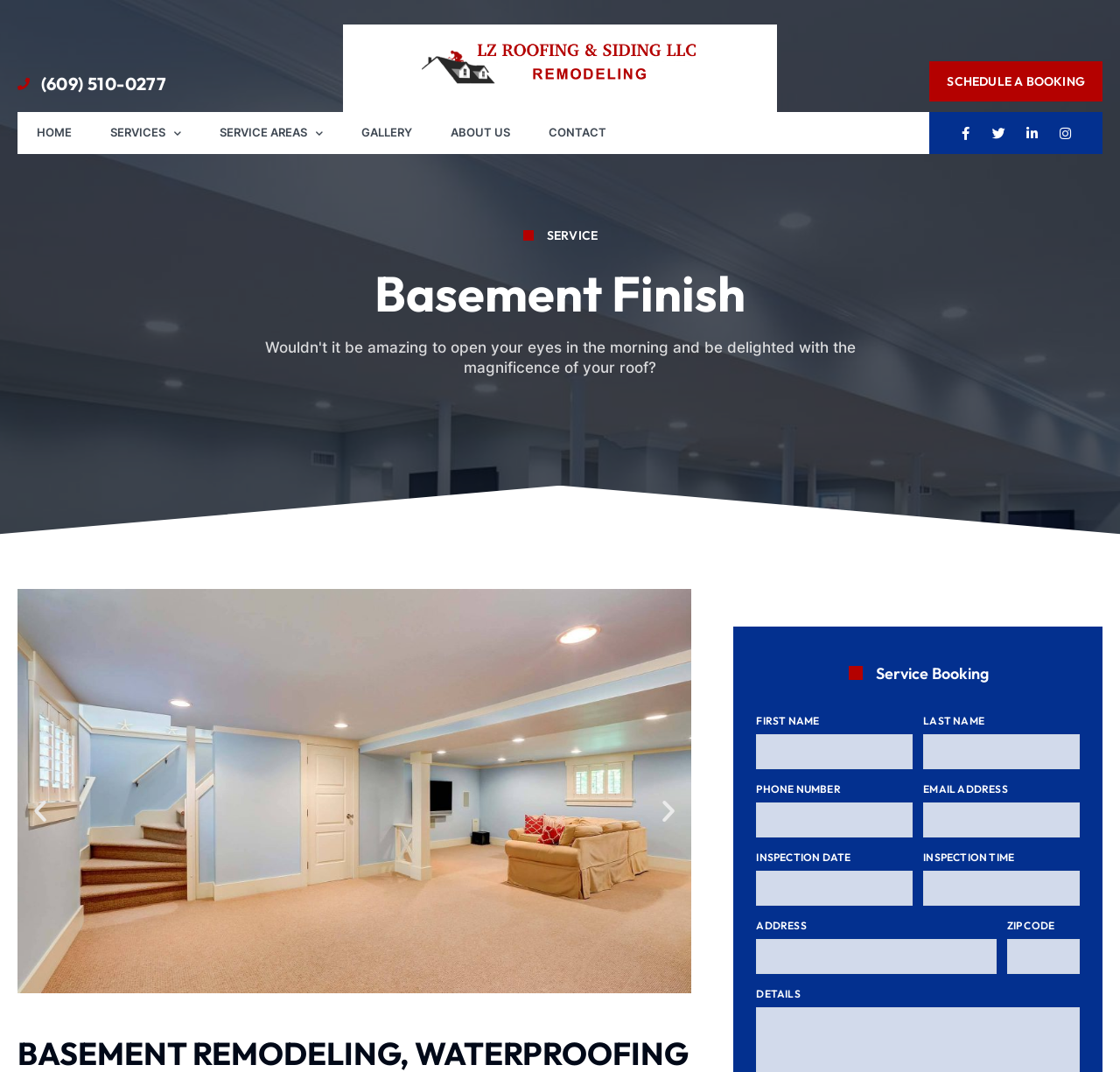Determine the bounding box coordinates for the clickable element to execute this instruction: "Click on the 'YES' button". Provide the coordinates as four float numbers between 0 and 1, i.e., [left, top, right, bottom].

None